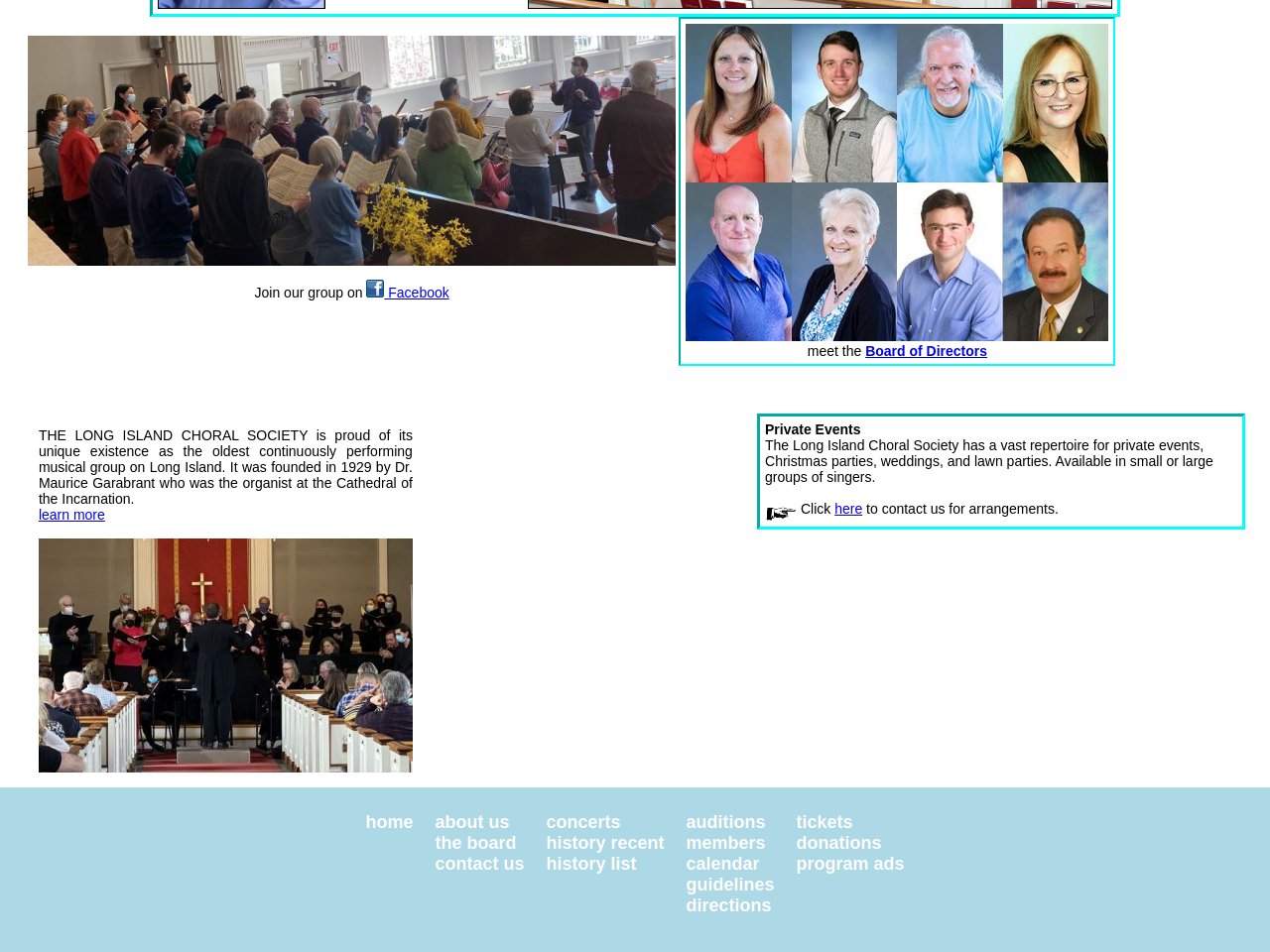What are the different sections of the website?
Please provide a detailed and thorough answer to the question.

I found this answer by looking at the LayoutTableCell elements in the LayoutTable with the description '[home, about us, concerts, auditions, etc.]'. The elements contain links to different sections of the website, including home, about us, concerts, auditions, and more.